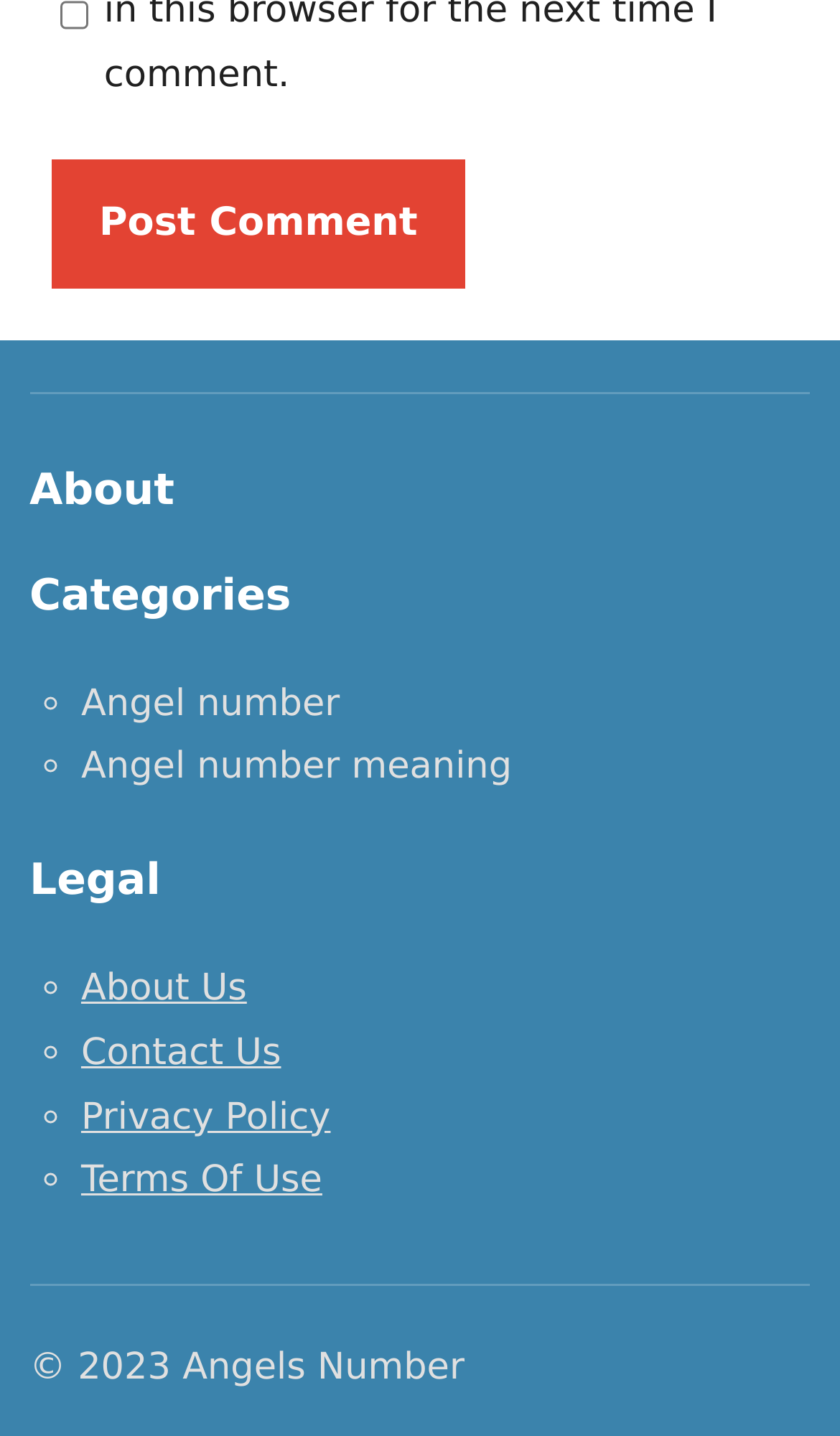Using the given description, provide the bounding box coordinates formatted as (top-left x, top-left y, bottom-right x, bottom-right y), with all values being floating point numbers between 0 and 1. Description: Privacy Policy

[0.097, 0.763, 0.394, 0.793]